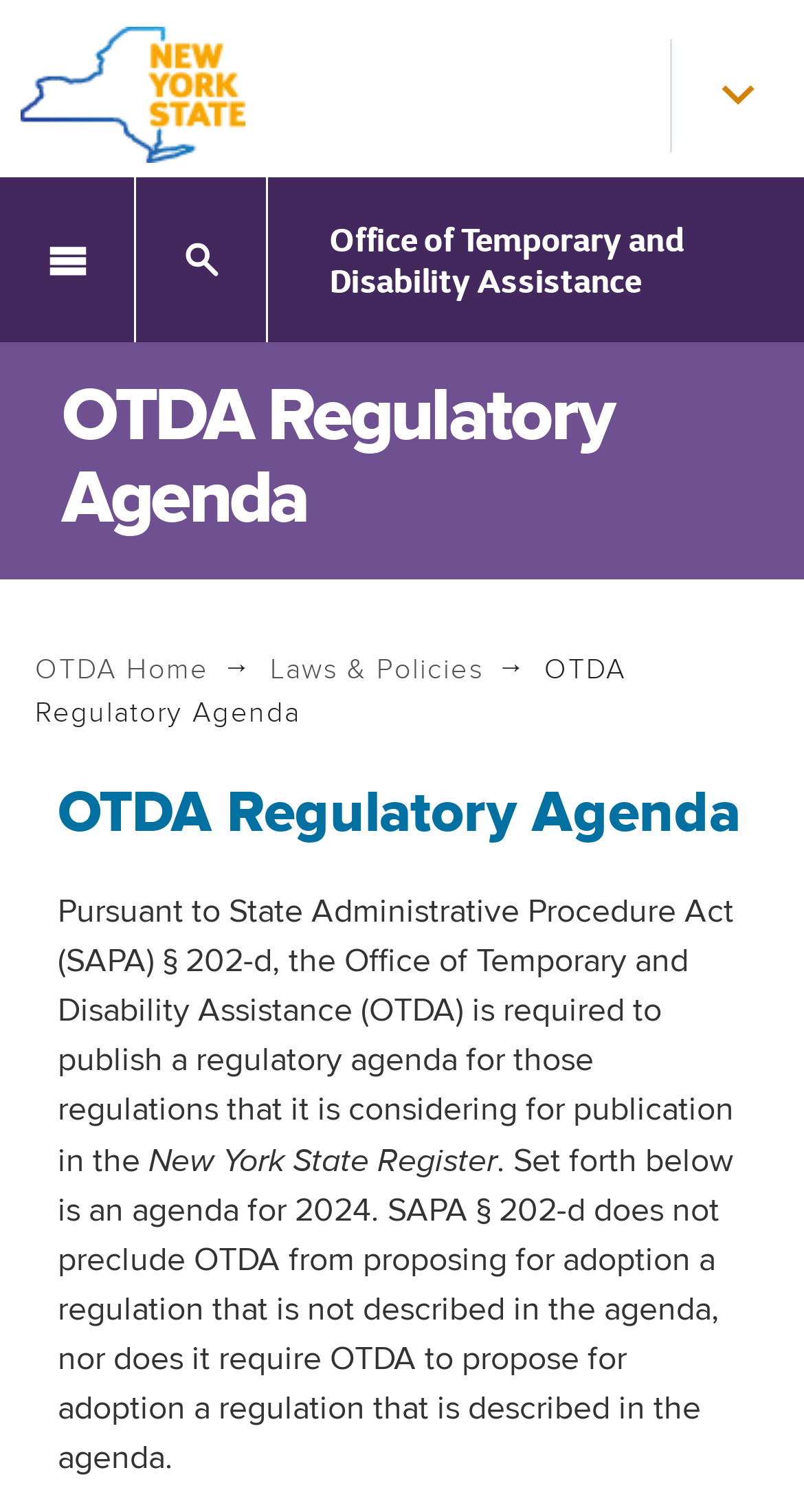Provide a single word or phrase to answer the given question: 
What is the purpose of the regulatory agenda?

To publish regulations for publication in the New York State Register